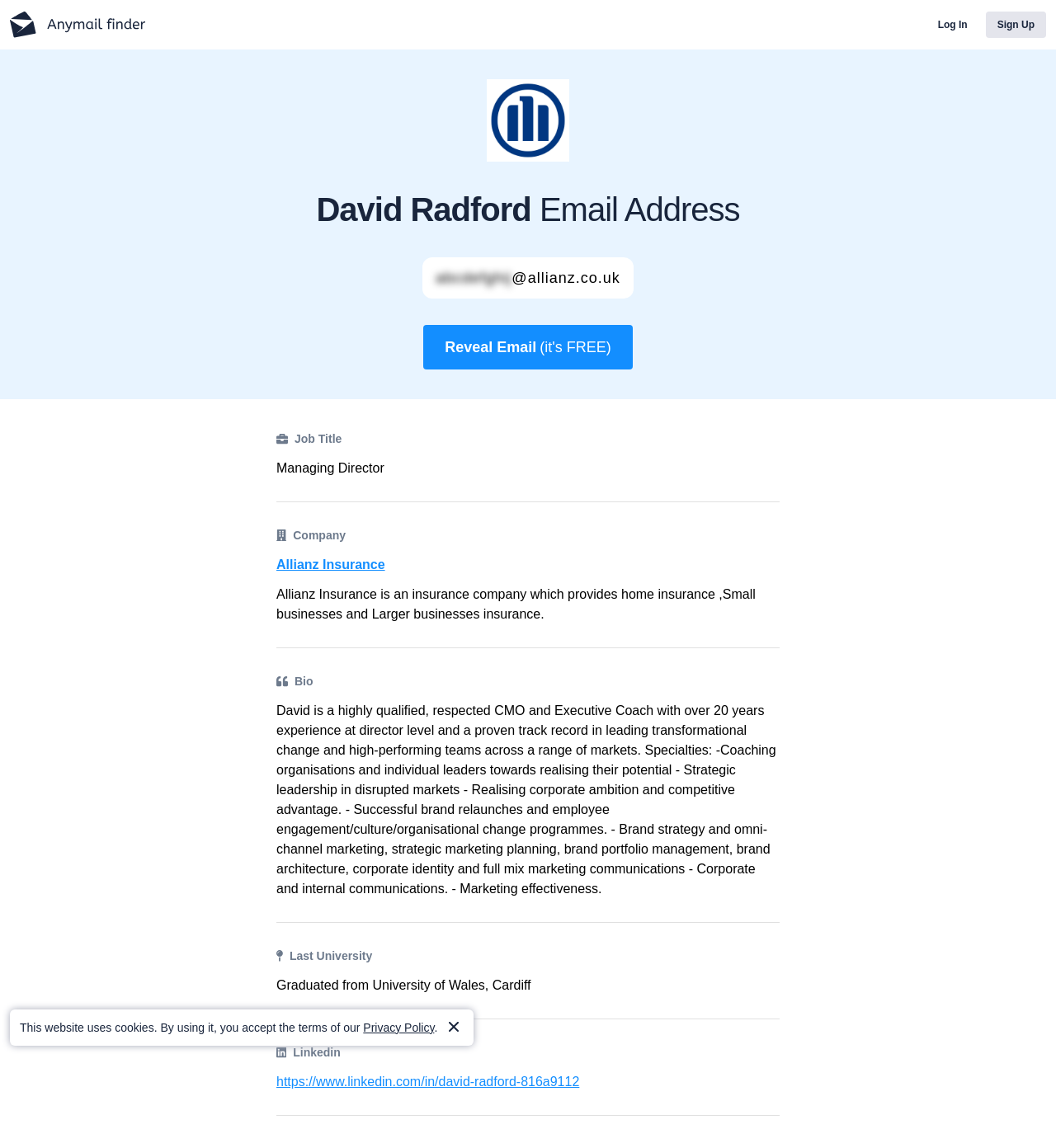What is the main heading displayed on the webpage? Please provide the text.

David Radford Email Address